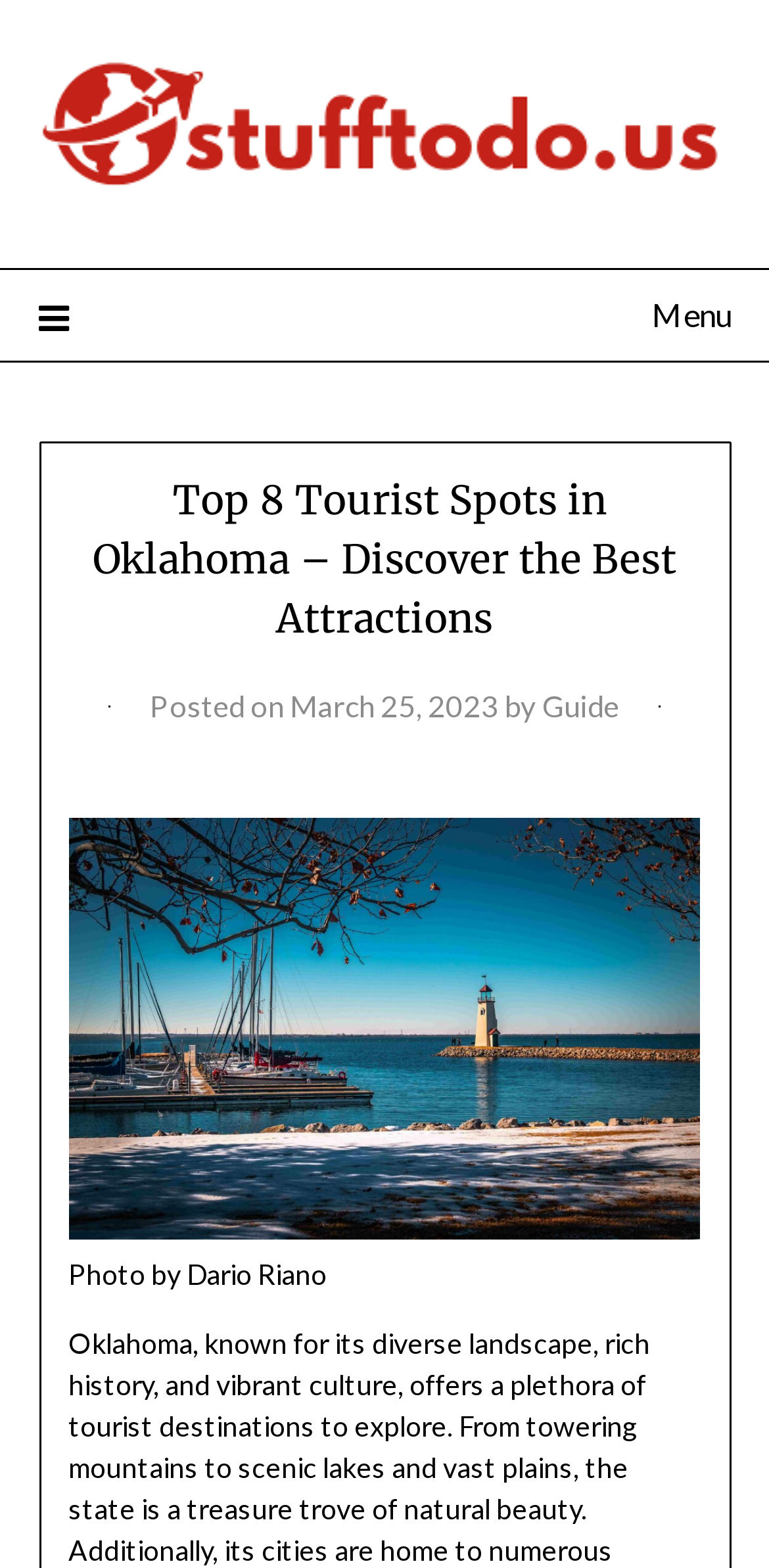Who took the photo? Based on the screenshot, please respond with a single word or phrase.

Dario Riano